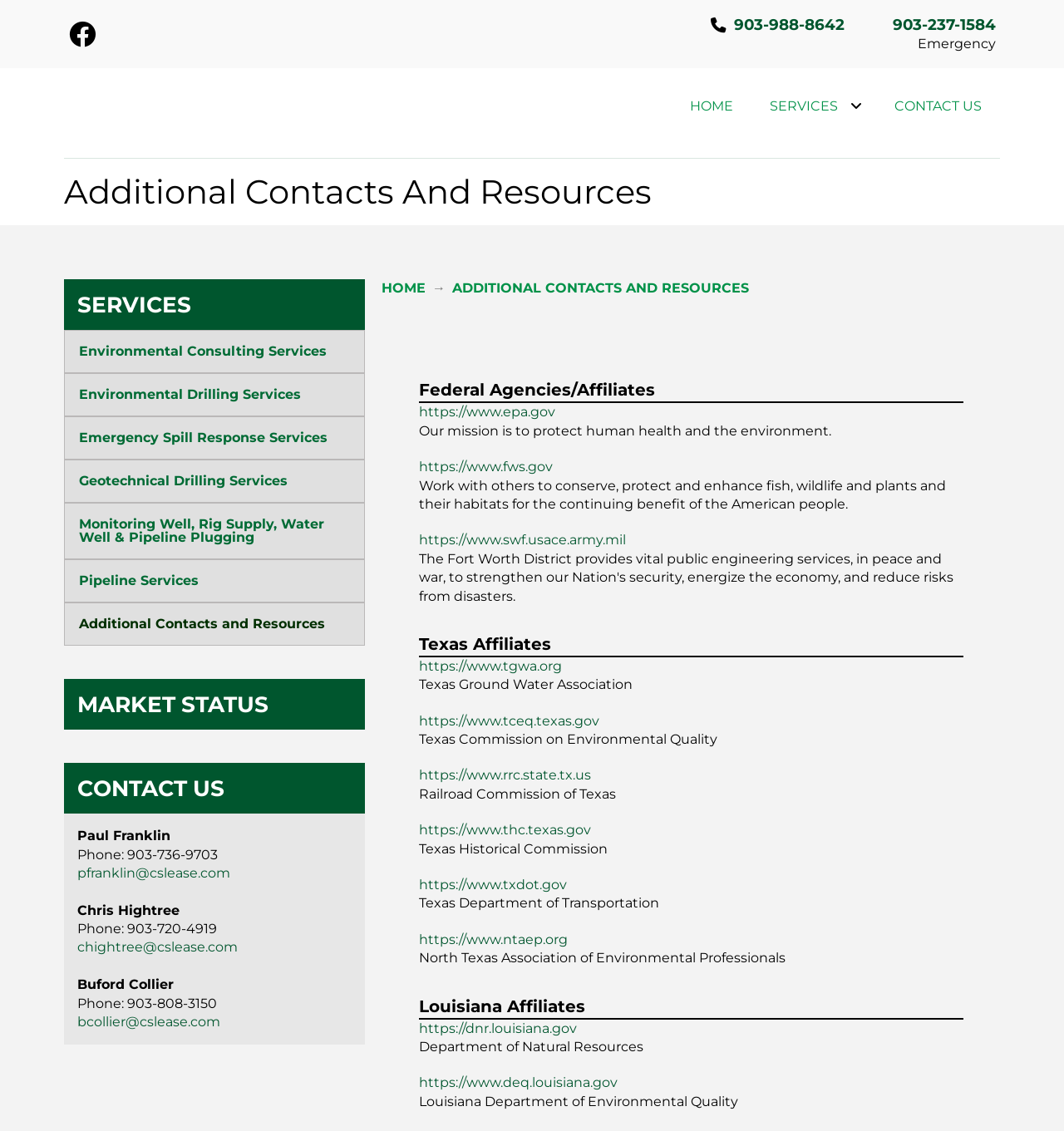Answer succinctly with a single word or phrase:
What is the mission of EPA?

Protect human health and environment